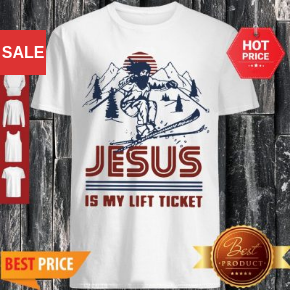Write a descriptive caption for the image, covering all notable aspects.

This image showcases a stylish white t-shirt featuring a graphic design of a skier along with the text, "JESUS IS MY LIFT TICKET." The design incorporates elements of winter sports, portraying a skier against a mountainous backdrop, emphasizing the theme of faith and adventure. Prominently labeled as a "SALE" item in the top corner, the shirt is also marked with "HOT PRICE," indicating a promotional offering. The bottom left corner highlights it as a "Best Price" product, suggesting great value. This shirt combines a fun, casual look perfect for ski enthusiasts or those who enjoy expressing their faith in a playful manner. The rustic wooden background further enhances the aesthetic appeal of the display.